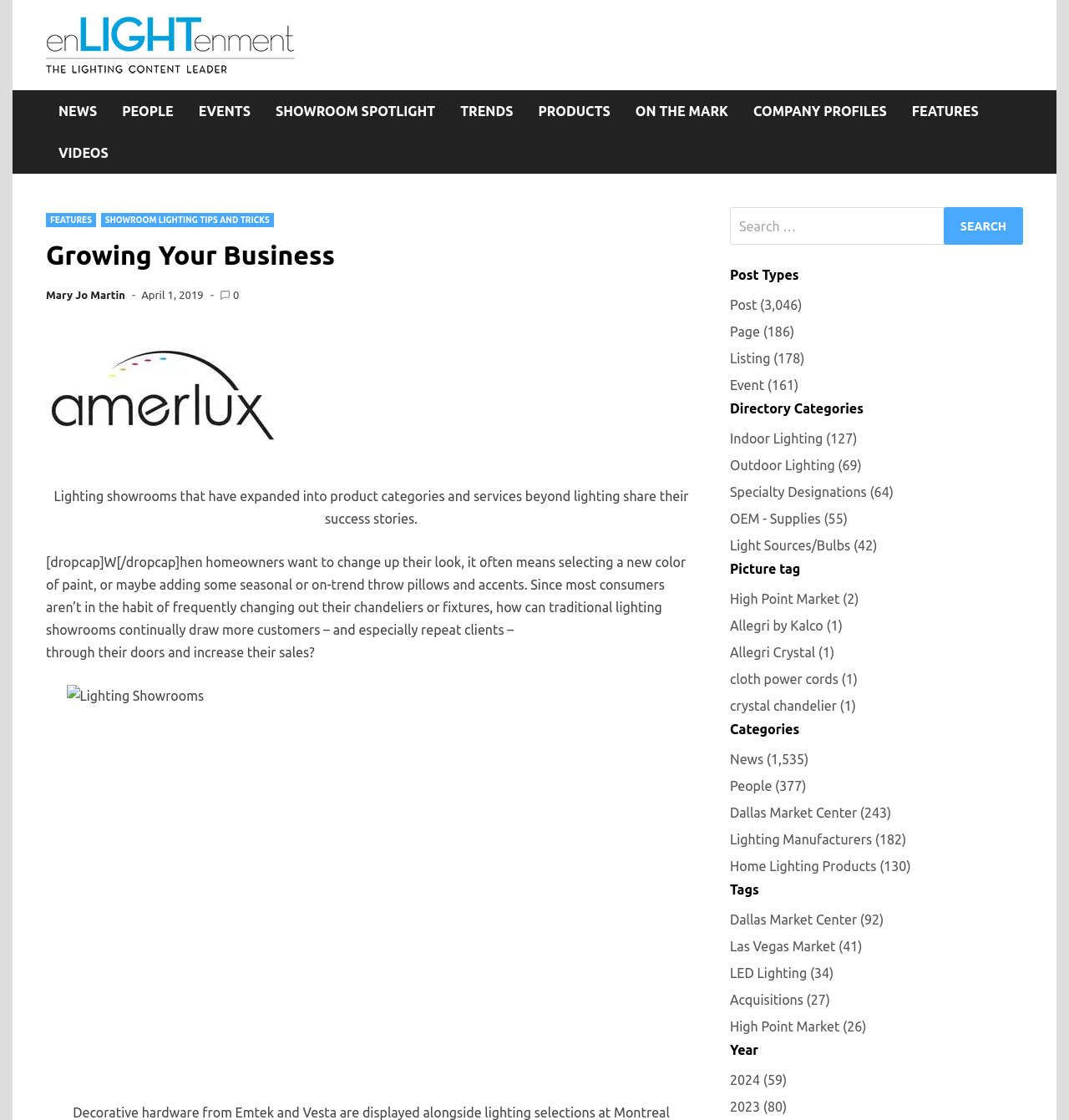Please give a concise answer to this question using a single word or phrase: 
What is the date of the article 'Growing Your Business'?

April 1, 2019